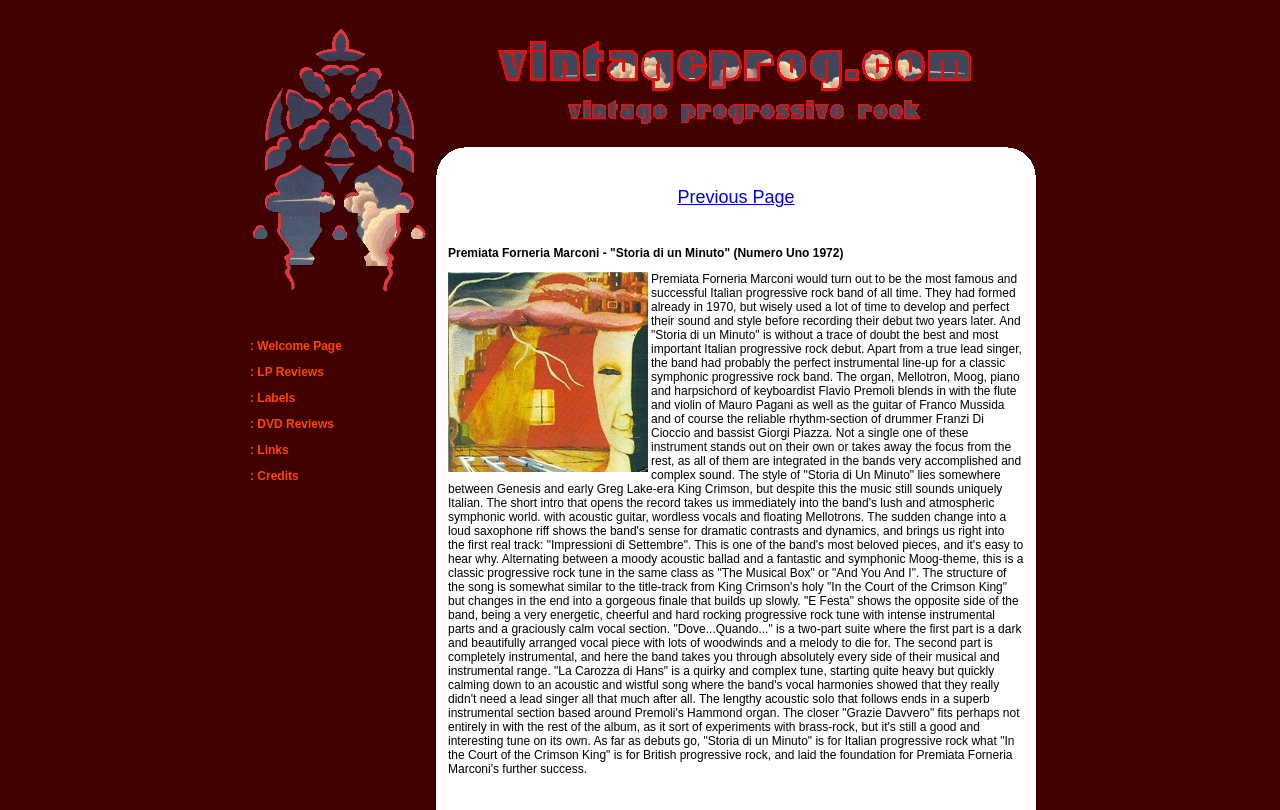Could you highlight the region that needs to be clicked to execute the instruction: "View Credits"?

[0.195, 0.579, 0.233, 0.596]